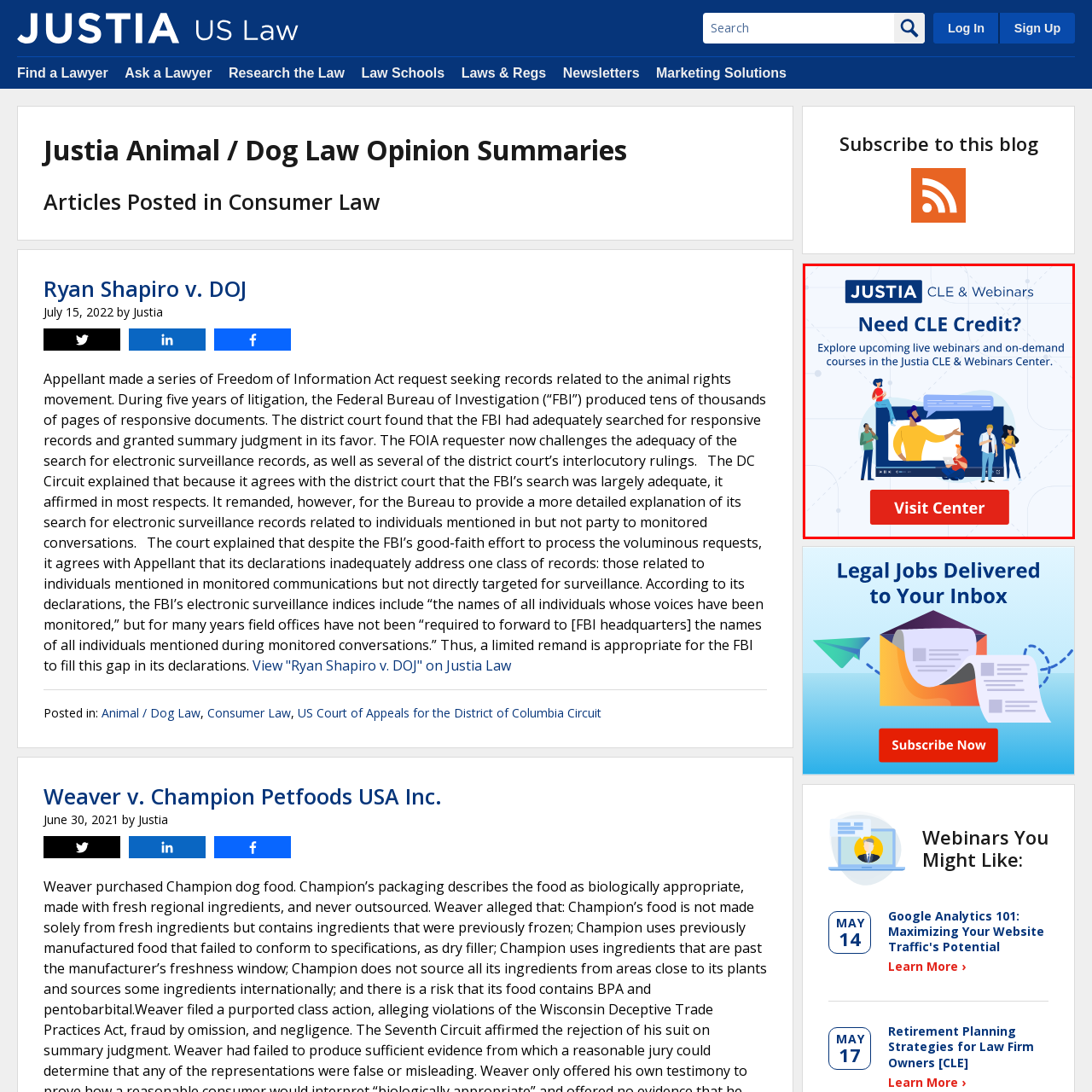What is the purpose of the bold red button?
Take a close look at the image within the red bounding box and respond to the question with detailed information.

The bold red button at the bottom of the banner prompts users to 'Visit Center', encouraging them to learn more about the available educational resources for legal professionals in the Justia CLE & Webinars Center.